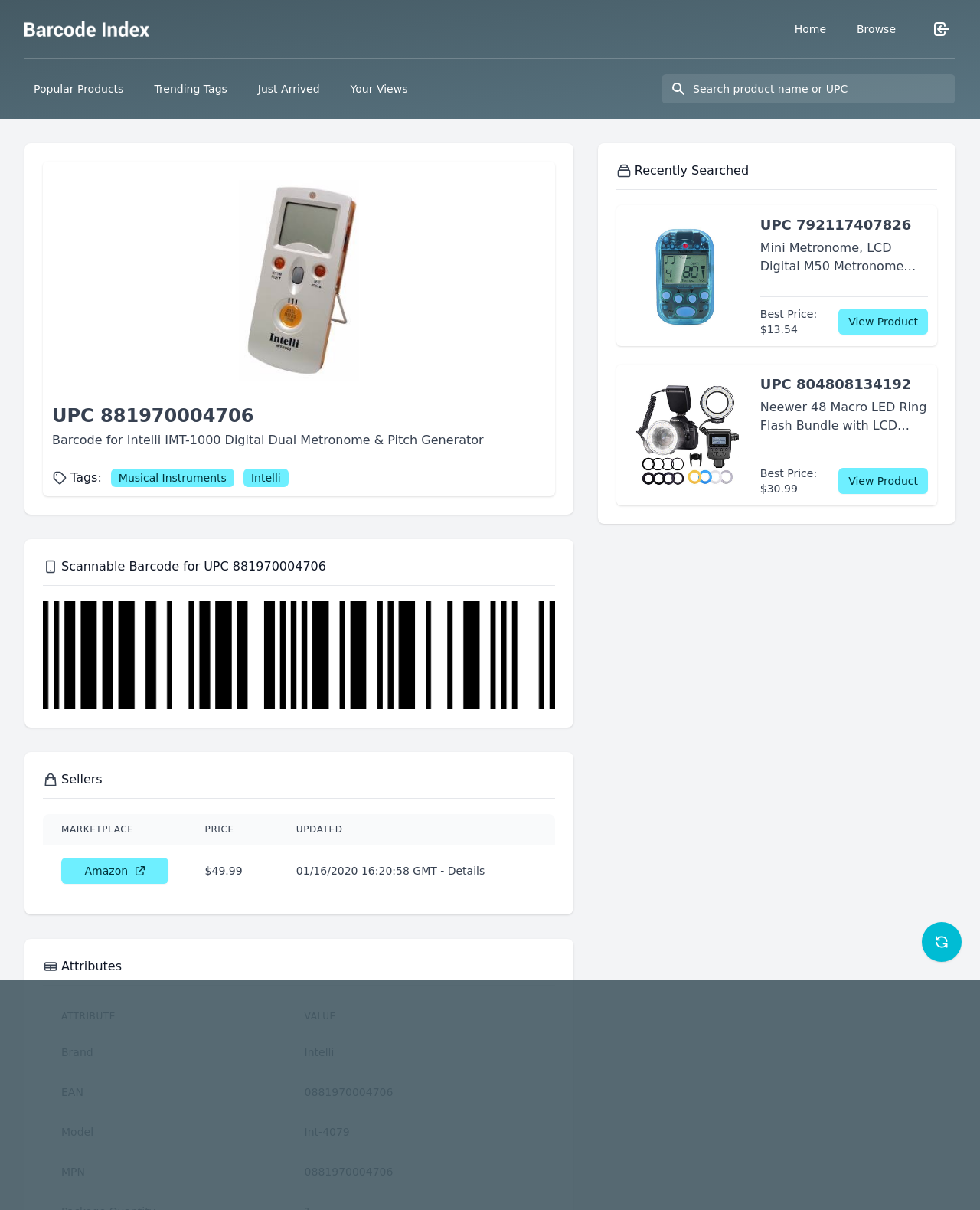Could you provide the bounding box coordinates for the portion of the screen to click to complete this instruction: "Search product name or UPC"?

[0.675, 0.061, 0.975, 0.085]